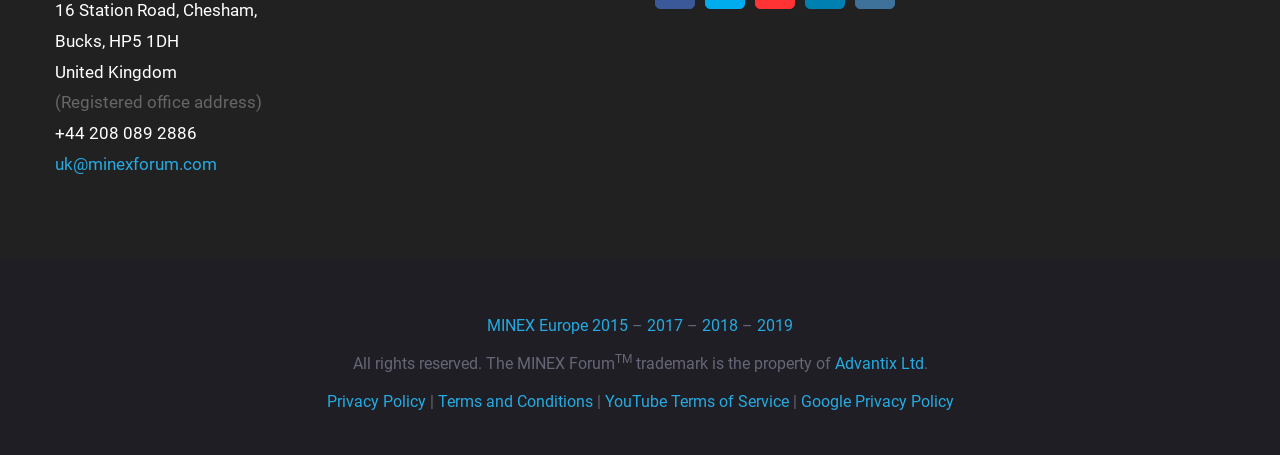Determine the bounding box coordinates of the region that needs to be clicked to achieve the task: "visit MINEX Europe 2015".

[0.38, 0.693, 0.491, 0.736]